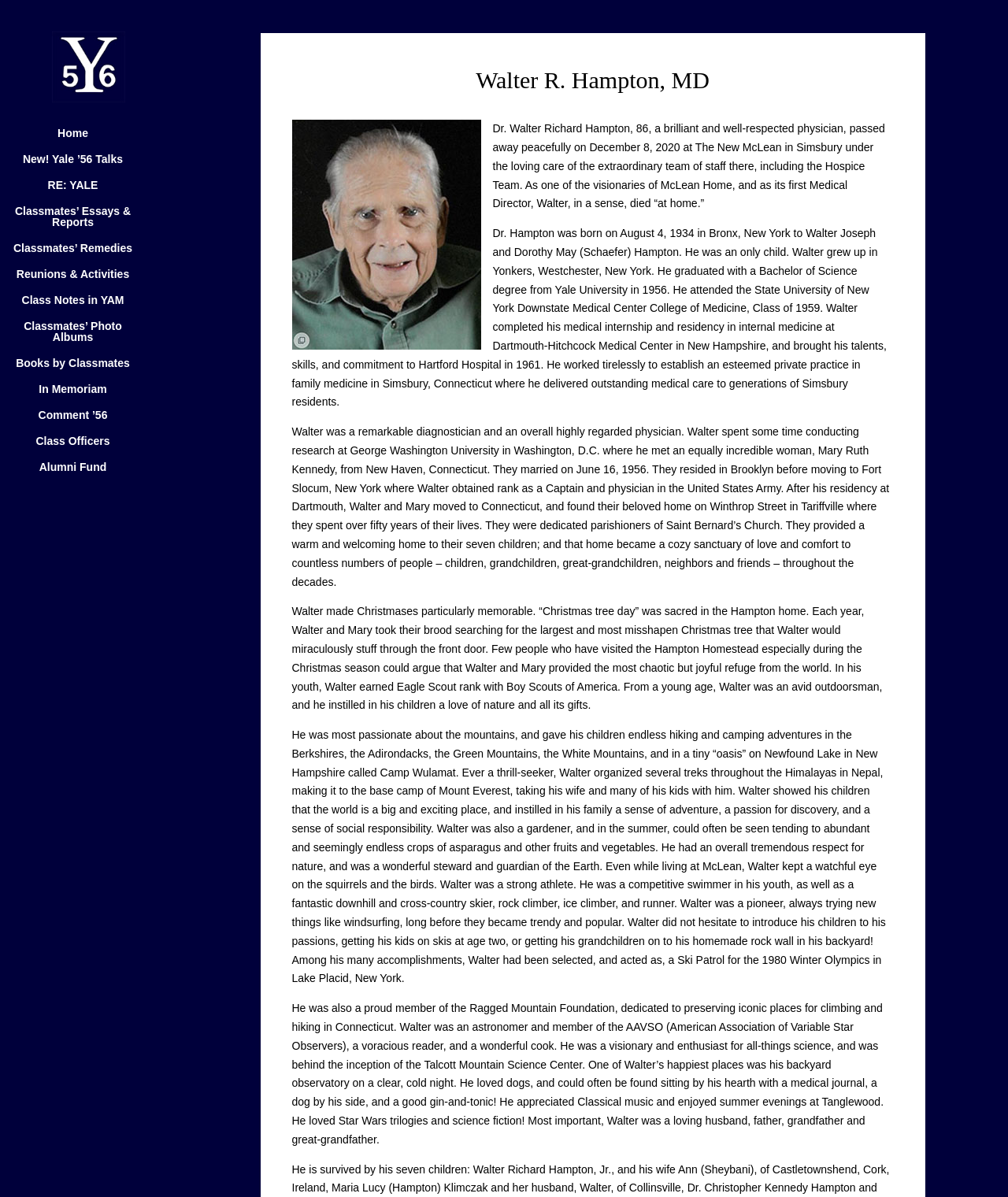Explain the features and main sections of the webpage comprehensively.

This webpage is a tribute to Walter R. Hampton, MD, a member of the Yale Class of 1956. At the top of the page, there is a link to "Yale Class of 1956" accompanied by an image with the same name. Below this, there is a navigation menu with 12 links, including "Home", "New! Yale ’56 Talks", "RE: YALE", and others, which are aligned vertically on the left side of the page.

The main content of the page is dedicated to Dr. Hampton's biography. There is a heading with his name, followed by an image of him. Below this, there are four paragraphs of text that describe his life, including his education, career, family, and personal interests. The text is divided into four sections, each describing a different aspect of his life.

The first section describes his early life, education, and career as a physician. The second section talks about his family life, including his marriage and children. The third section describes his love for nature, outdoor activities, and travel. The fourth section highlights his various interests, including astronomy, cooking, and music.

Throughout the page, the text is well-organized and easy to read, with a clear structure and formatting. The use of headings, images, and paragraphs helps to break up the content and make it more engaging. Overall, the page provides a detailed and personal tribute to Dr. Walter R. Hampton, MD.